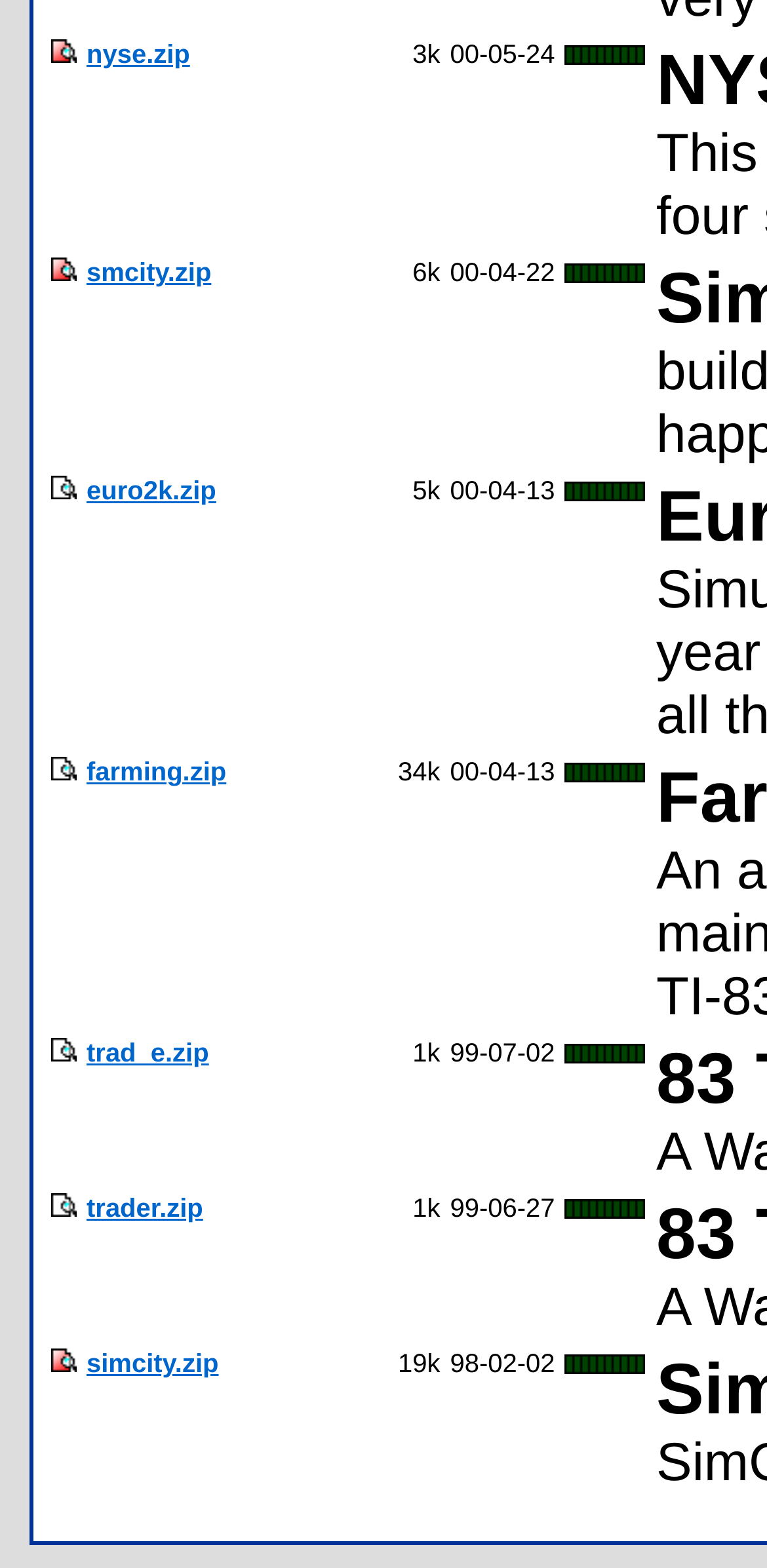How many files have a size of 1k? Observe the screenshot and provide a one-word or short phrase answer.

2